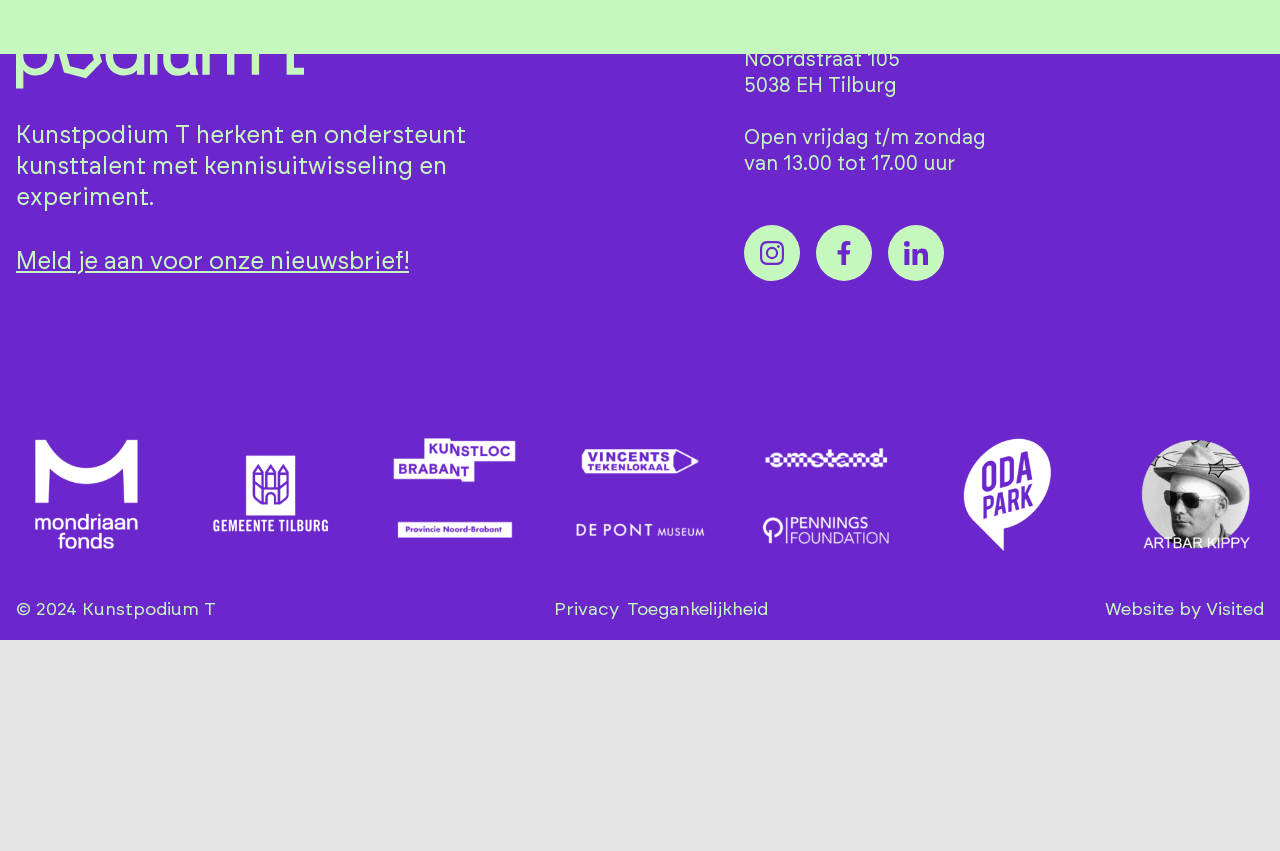Given the following UI element description: "Website by Visited", find the bounding box coordinates in the webpage screenshot.

[0.863, 0.702, 0.988, 0.733]